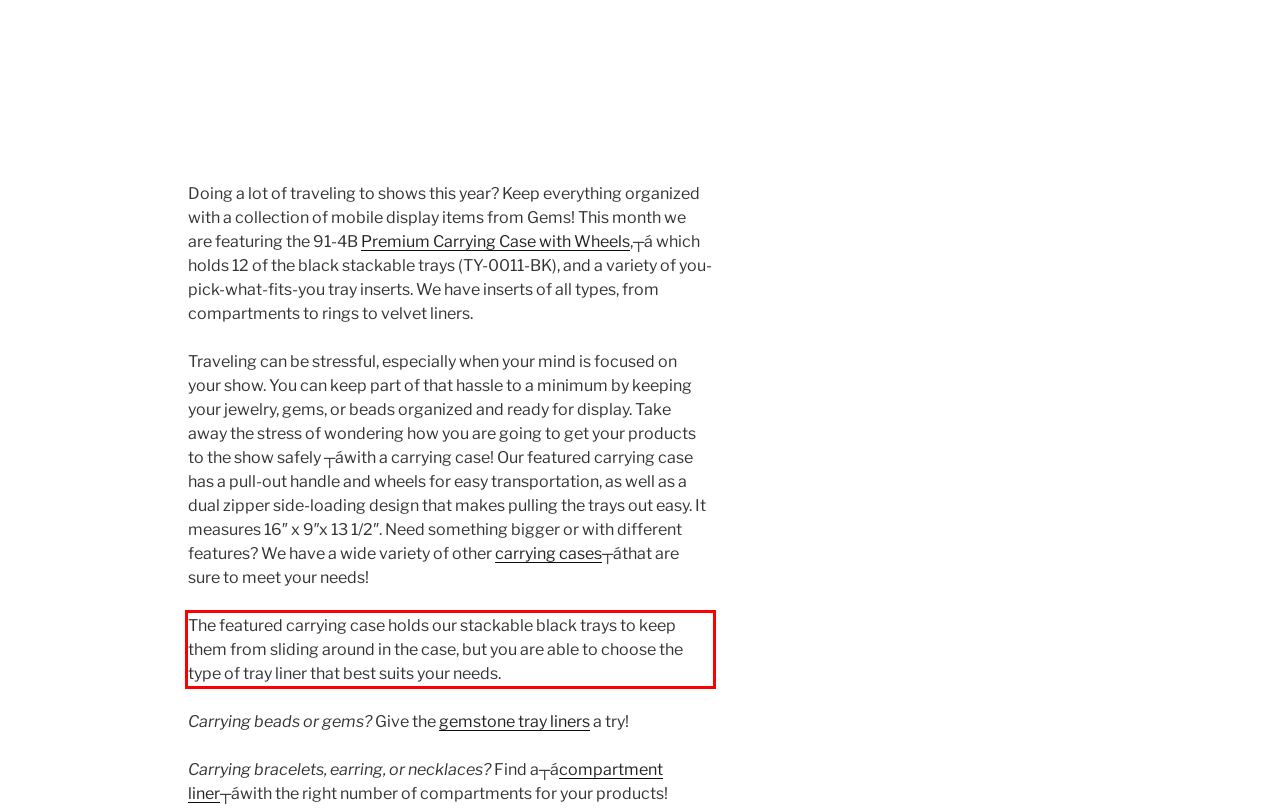Please perform OCR on the text content within the red bounding box that is highlighted in the provided webpage screenshot.

The featured carrying case holds our stackable black trays to keep them from sliding around in the case, but you are able to choose the type of tray liner that best suits your needs.